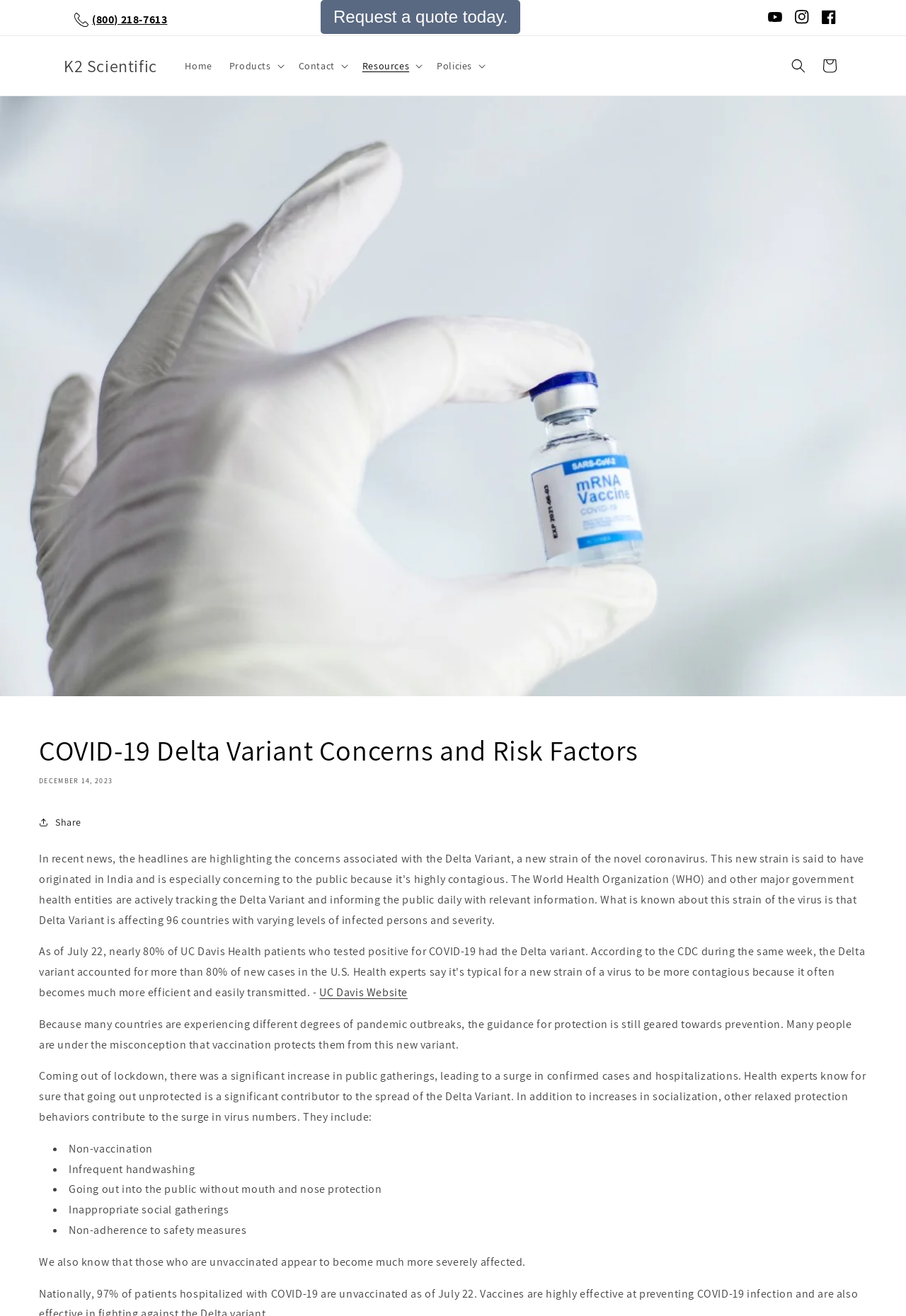Based on the description "UC Davis Website", find the bounding box of the specified UI element.

[0.353, 0.748, 0.45, 0.76]